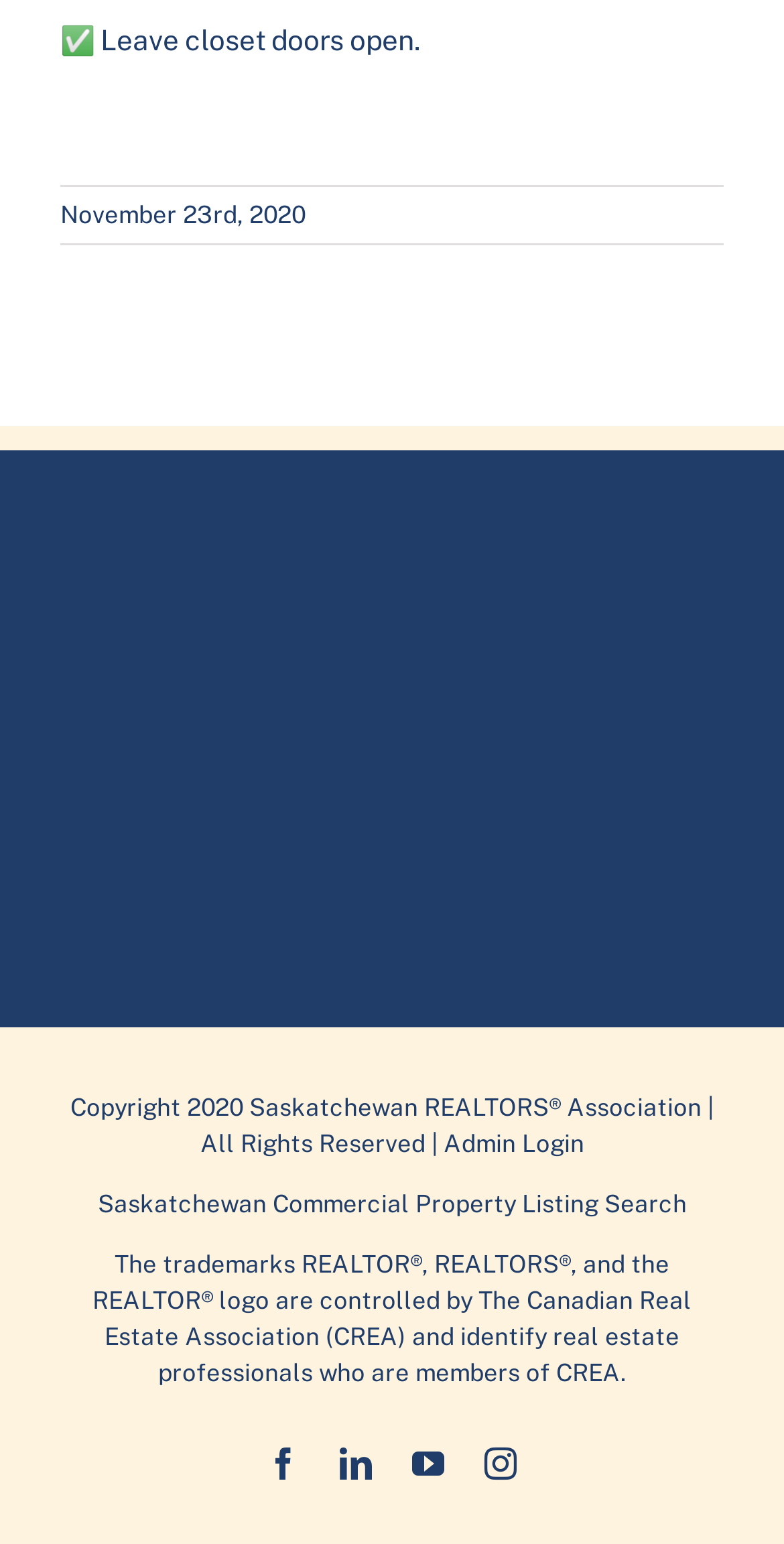What is the purpose of the link 'Admin Login'?
Please answer the question as detailed as possible based on the image.

The link 'Admin Login' is located at the bottom section of the webpage, and based on its text content, I infer that its purpose is to allow administrators to login to the system or webpage.